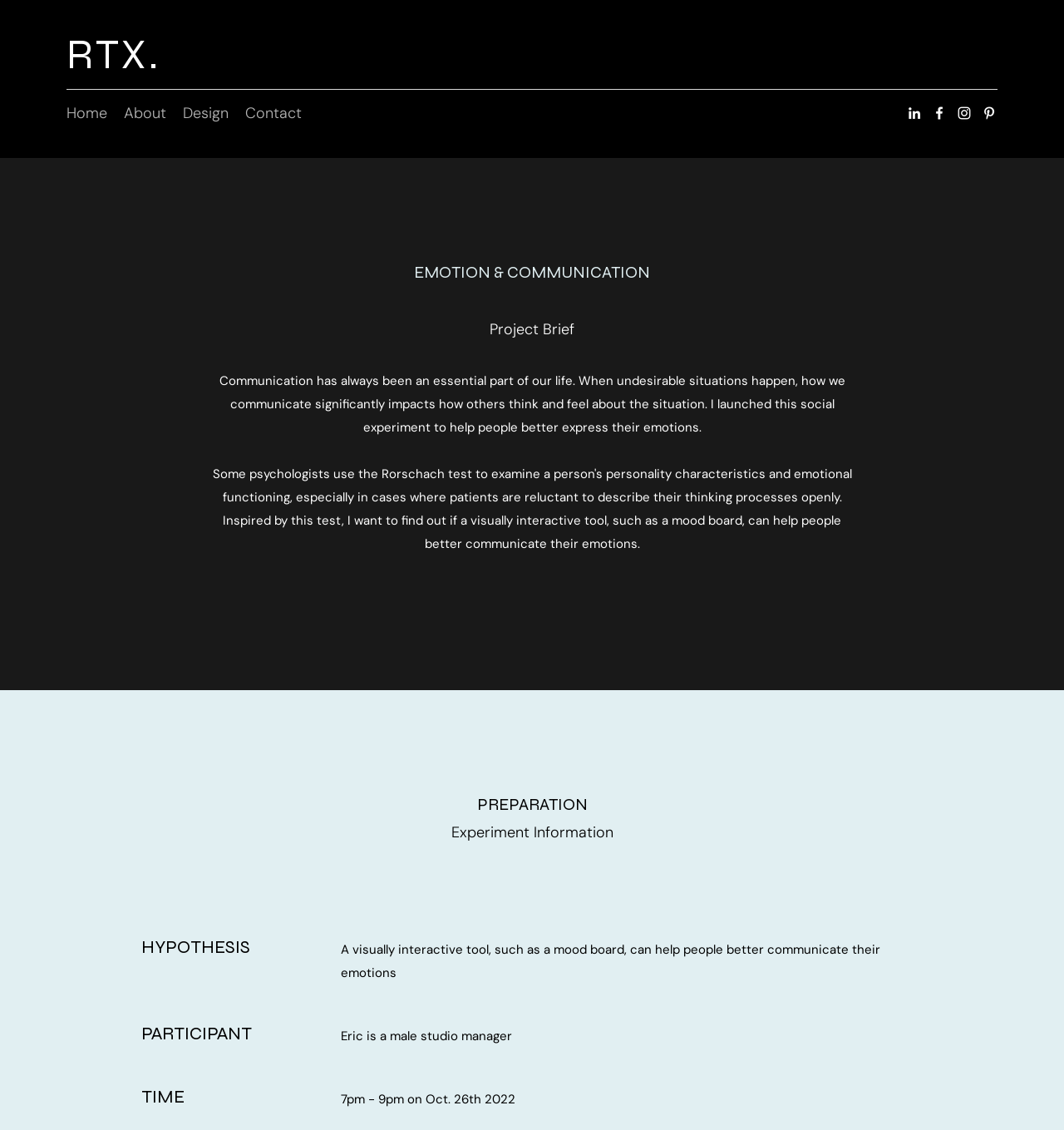Identify the bounding box coordinates of the clickable section necessary to follow the following instruction: "Visit the About page". The coordinates should be presented as four float numbers from 0 to 1, i.e., [left, top, right, bottom].

[0.109, 0.089, 0.164, 0.111]